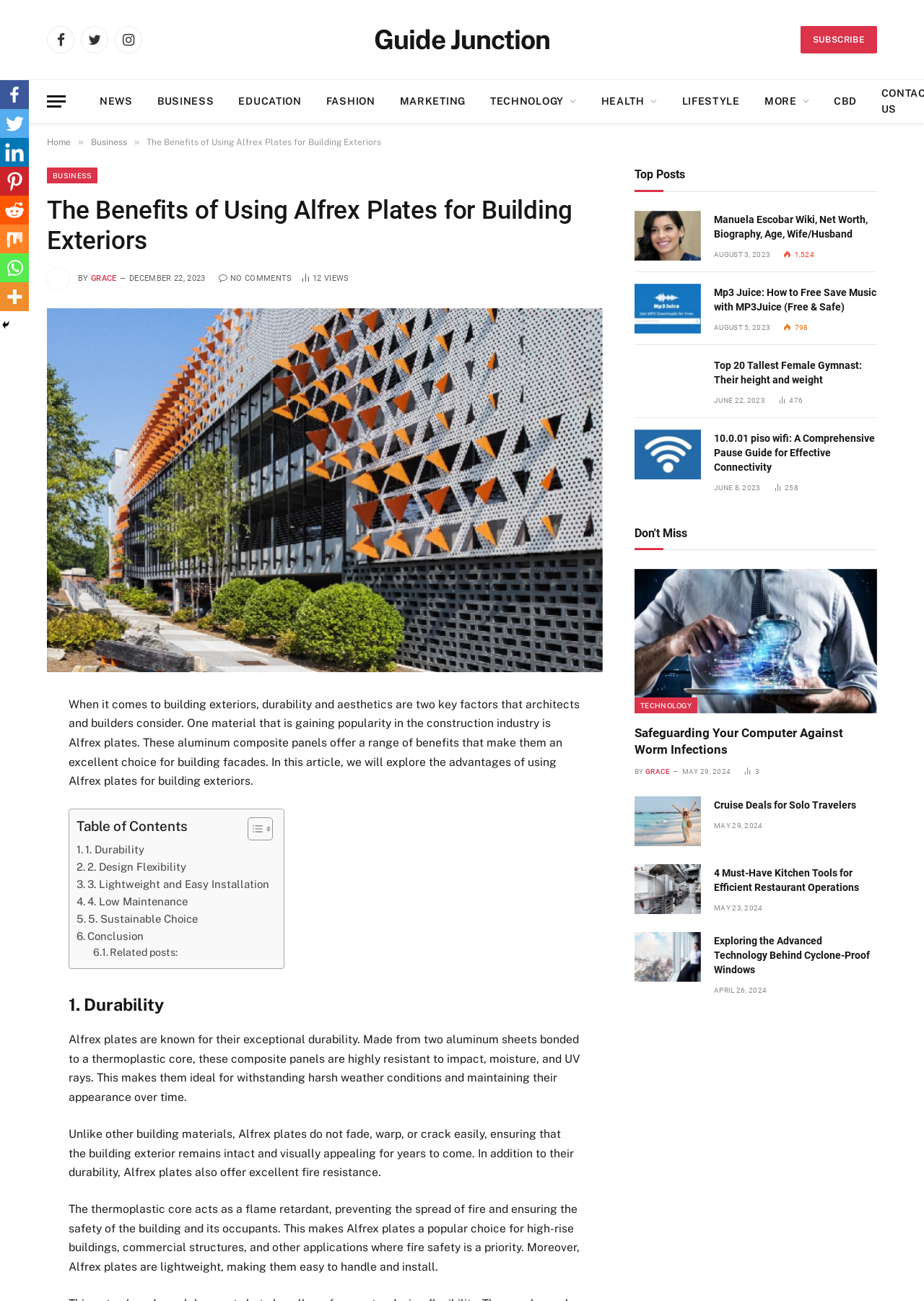Predict the bounding box of the UI element based on the description: "4. Low Maintenance". The coordinates should be four float numbers between 0 and 1, formatted as [left, top, right, bottom].

[0.083, 0.686, 0.203, 0.7]